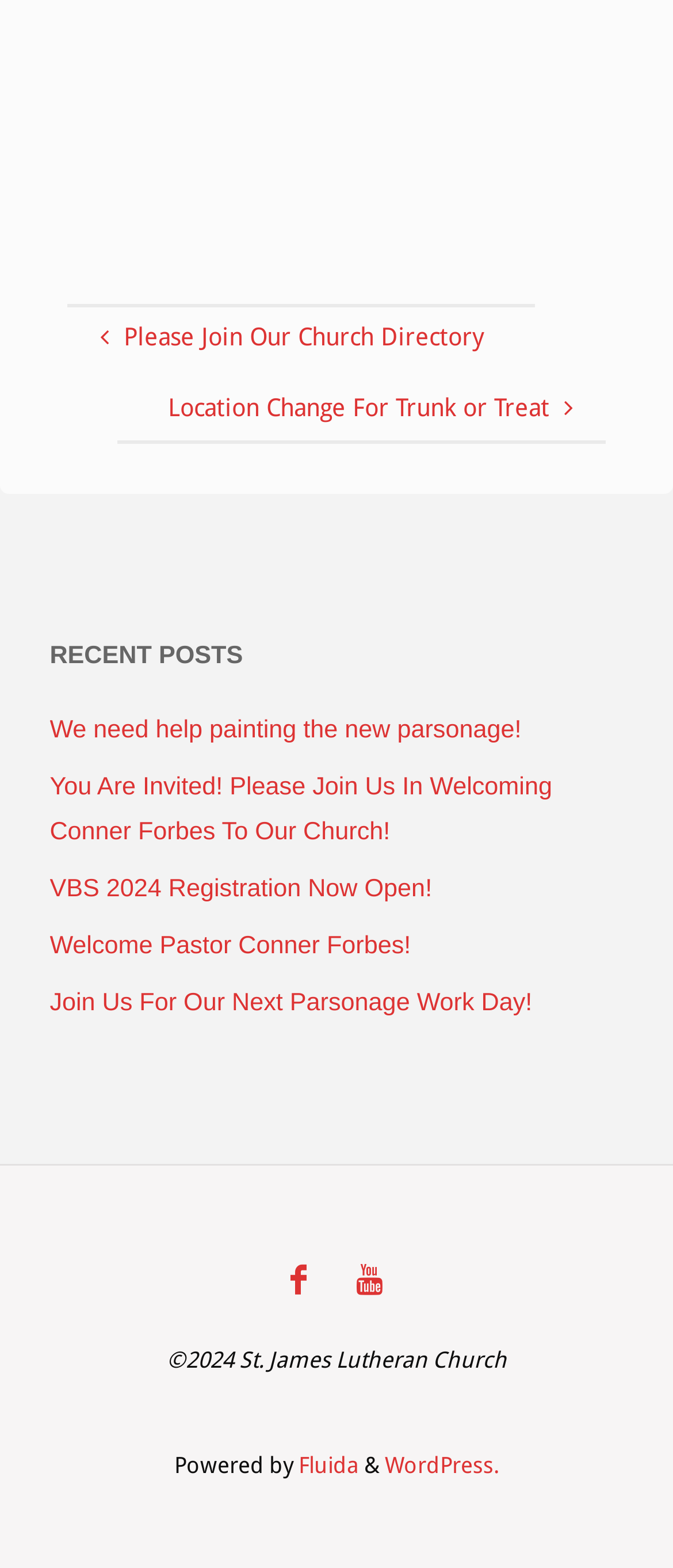Highlight the bounding box coordinates of the element that should be clicked to carry out the following instruction: "View recent posts". The coordinates must be given as four float numbers ranging from 0 to 1, i.e., [left, top, right, bottom].

[0.074, 0.402, 0.926, 0.437]